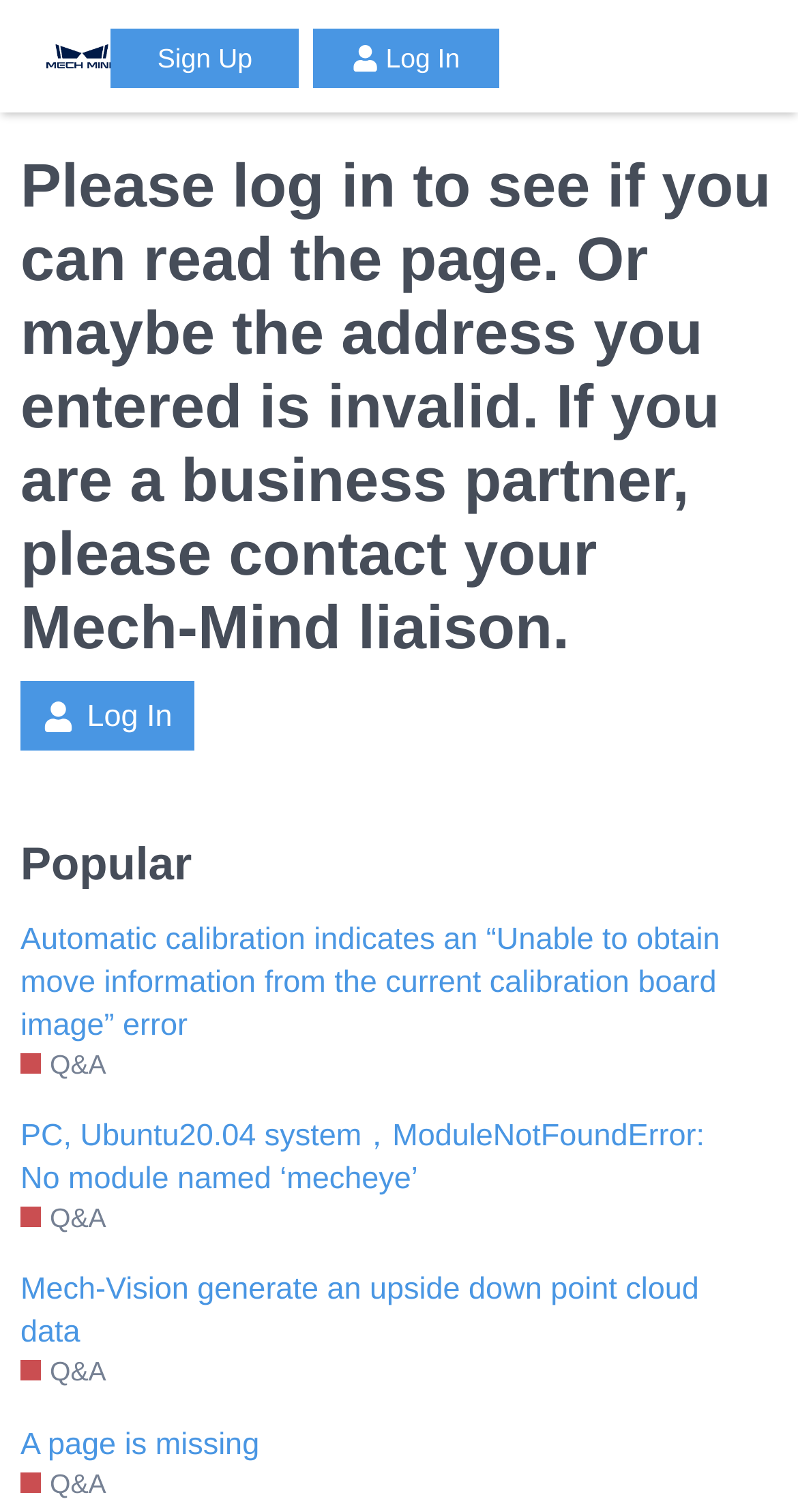Determine the primary headline of the webpage.

Please log in to see if you can read the page. Or maybe the address you entered is invalid. If you are a business partner, please contact your Mech-Mind liaison.